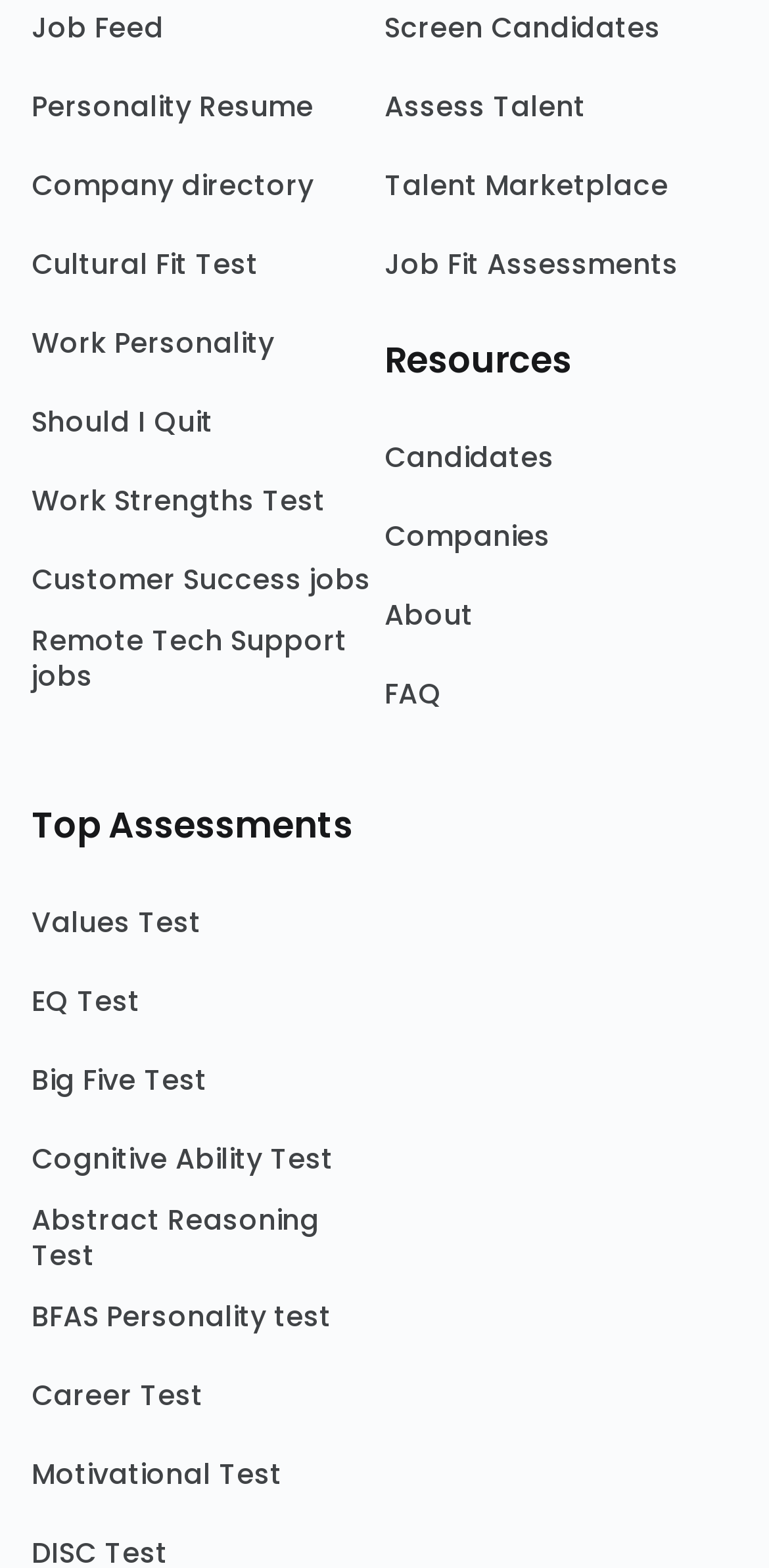Determine the bounding box coordinates of the section to be clicked to follow the instruction: "View Customer Success jobs". The coordinates should be given as four float numbers between 0 and 1, formatted as [left, top, right, bottom].

[0.041, 0.354, 0.5, 0.404]